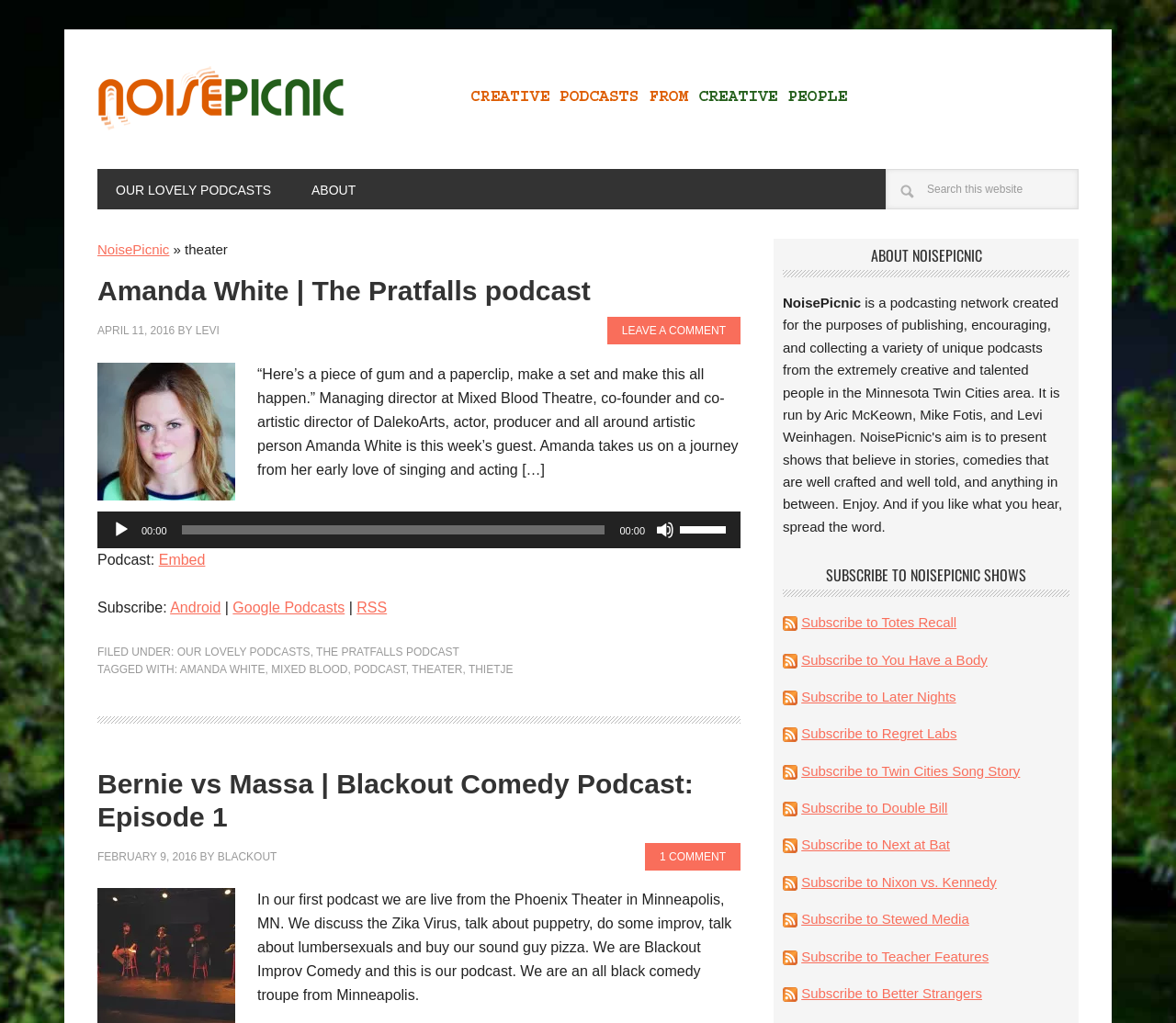Answer in one word or a short phrase: 
What is the name of the comedy troupe mentioned in the second podcast episode?

Blackout Improv Comedy